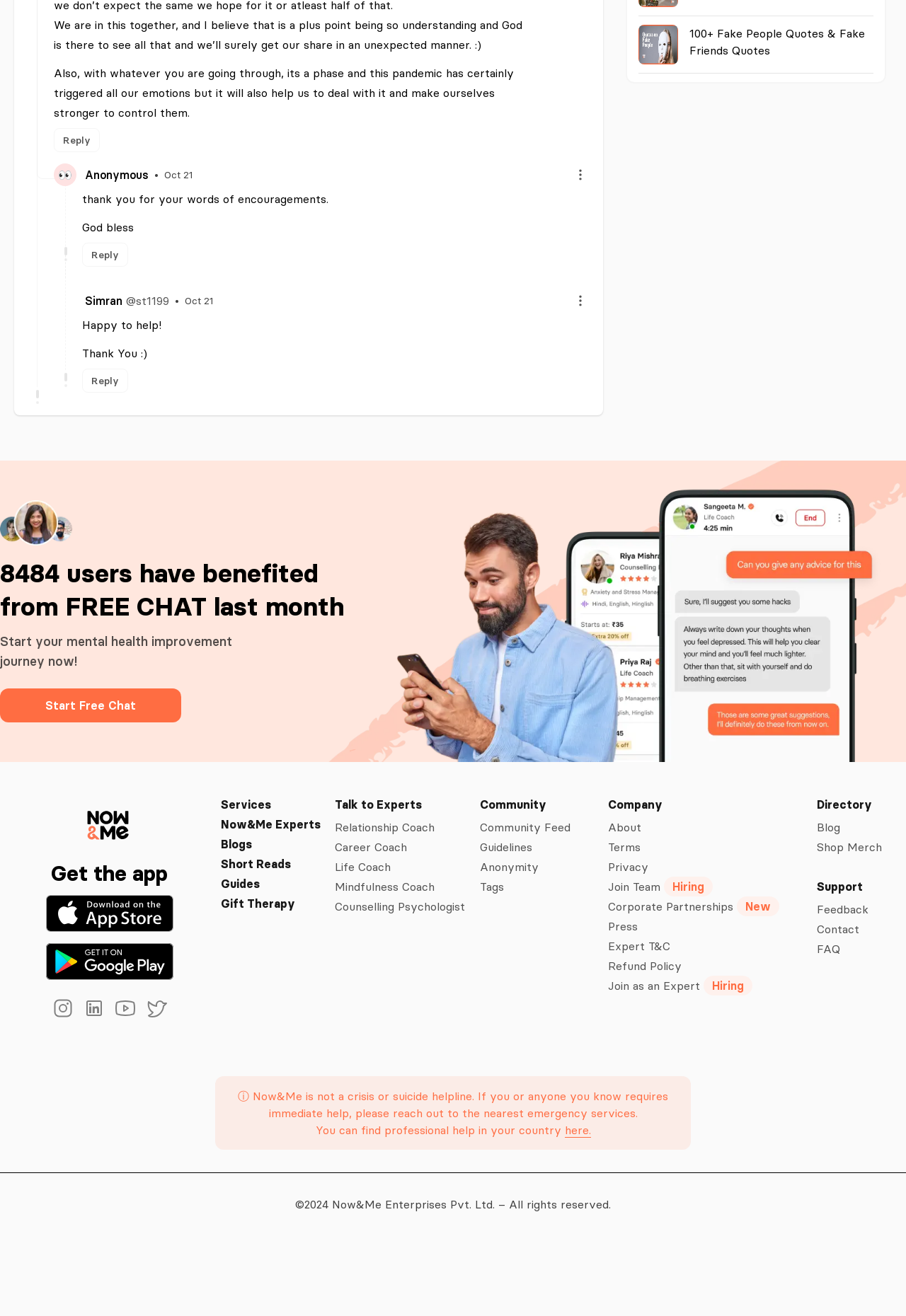What is the 'Gift Therapy' link for?
Identify the answer in the screenshot and reply with a single word or phrase.

To access gift therapy services